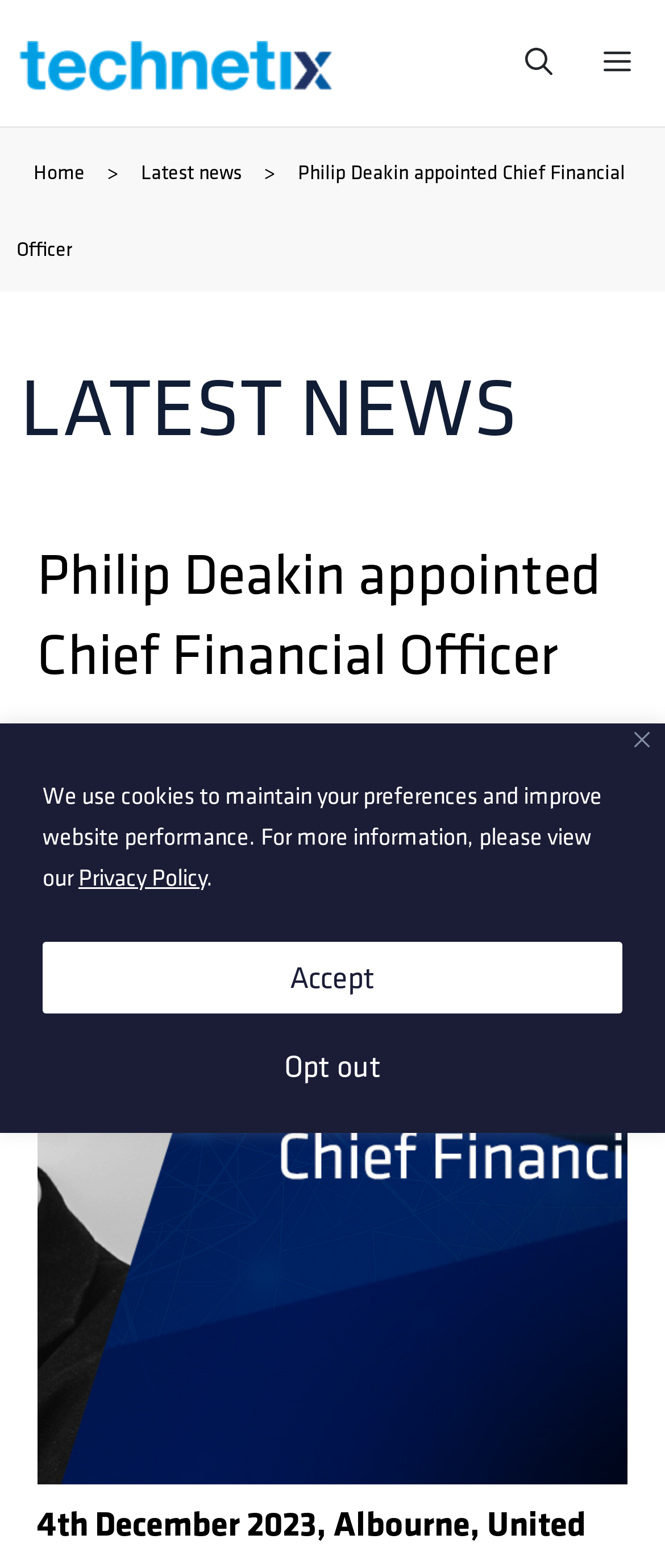Bounding box coordinates are to be given in the format (top-left x, top-left y, bottom-right x, bottom-right y). All values must be floating point numbers between 0 and 1. Provide the bounding box coordinate for the UI element described as: aria-label="Open Search Bar"

[0.738, 0.008, 0.856, 0.073]